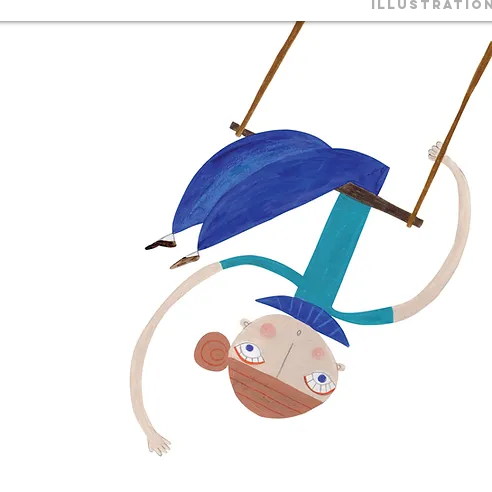What is the mood conveyed by the image?
Refer to the image and offer an in-depth and detailed answer to the question.

The caption describes the image as capturing a moment of pure joy and freedom, and the girl's playful spirit and carefree nature of childhood are emphasized through her actions and expression, conveying a sense of happiness and lightheartedness.